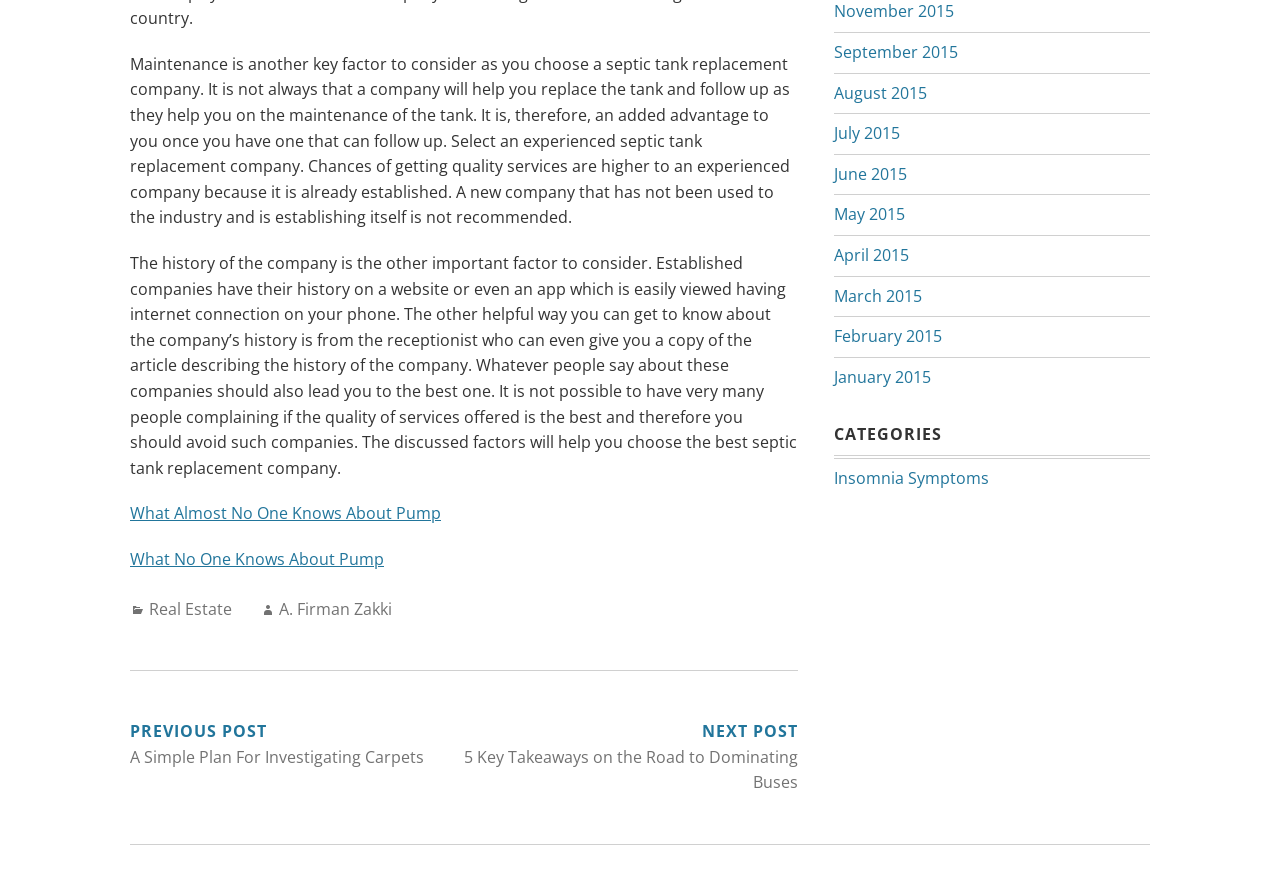Find the bounding box coordinates of the clickable element required to execute the following instruction: "Check 'November 2015' archive". Provide the coordinates as four float numbers between 0 and 1, i.e., [left, top, right, bottom].

[0.652, 0.001, 0.745, 0.026]